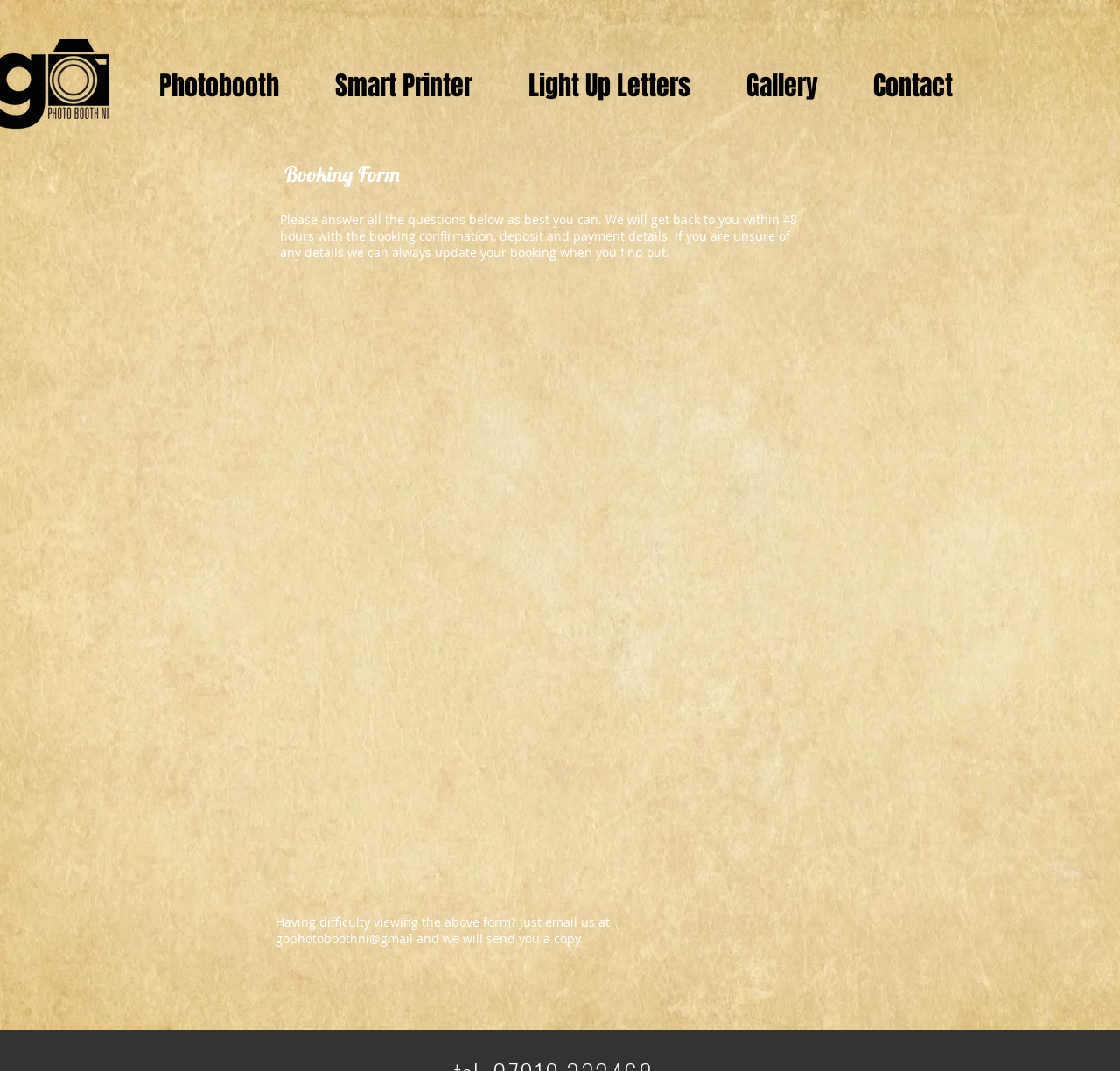Present a detailed account of what is displayed on the webpage.

The webpage is a booking form for Go Photo booth hire. At the top, there is a navigation menu with five links: Photobooth, Smart Printer, Light Up Letters, Gallery, and Contact. These links are positioned horizontally, with Photobooth on the left and Contact on the right.

Below the navigation menu, there is a main section that takes up most of the page. In this section, there is a heading that reads "Booking Form". Underneath the heading, there is a paragraph of text that explains the booking process, stating that the user will receive a booking confirmation, deposit, and payment details within 48 hours.

Below the paragraph, there is an iframe that contains the actual booking form, which is provided by TruContact. The form takes up most of the main section.

At the bottom of the page, there is a note that says if the user is having difficulty viewing the form, they can email the company to request a copy. This note is positioned below the booking form.